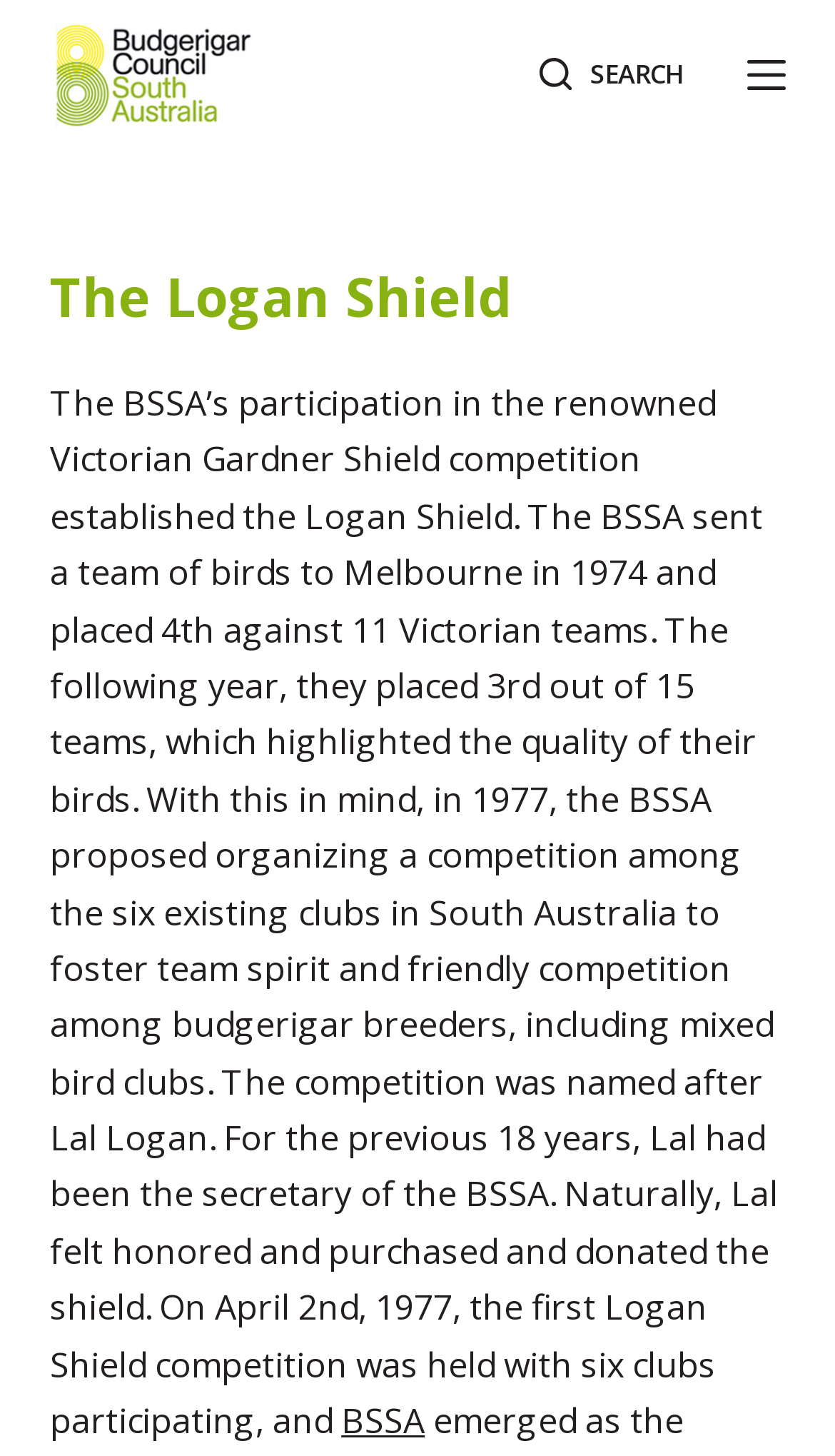Locate the bounding box coordinates for the element described below: "Menu". The coordinates must be four float values between 0 and 1, formatted as [left, top, right, bottom].

[0.894, 0.038, 0.94, 0.065]